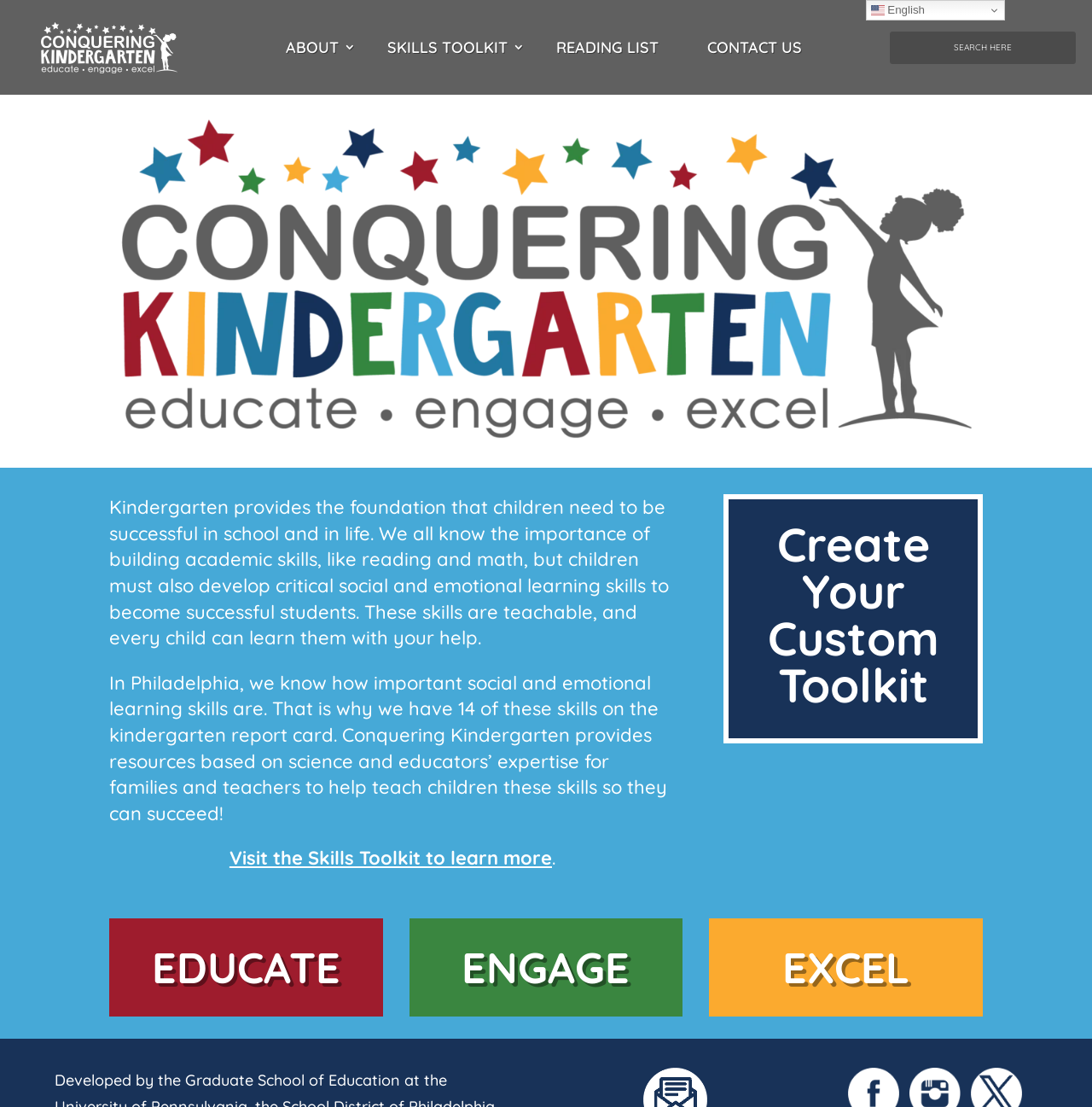Provide the bounding box coordinates of the UI element this sentence describes: "ABOUT".

[0.25, 0.035, 0.326, 0.057]